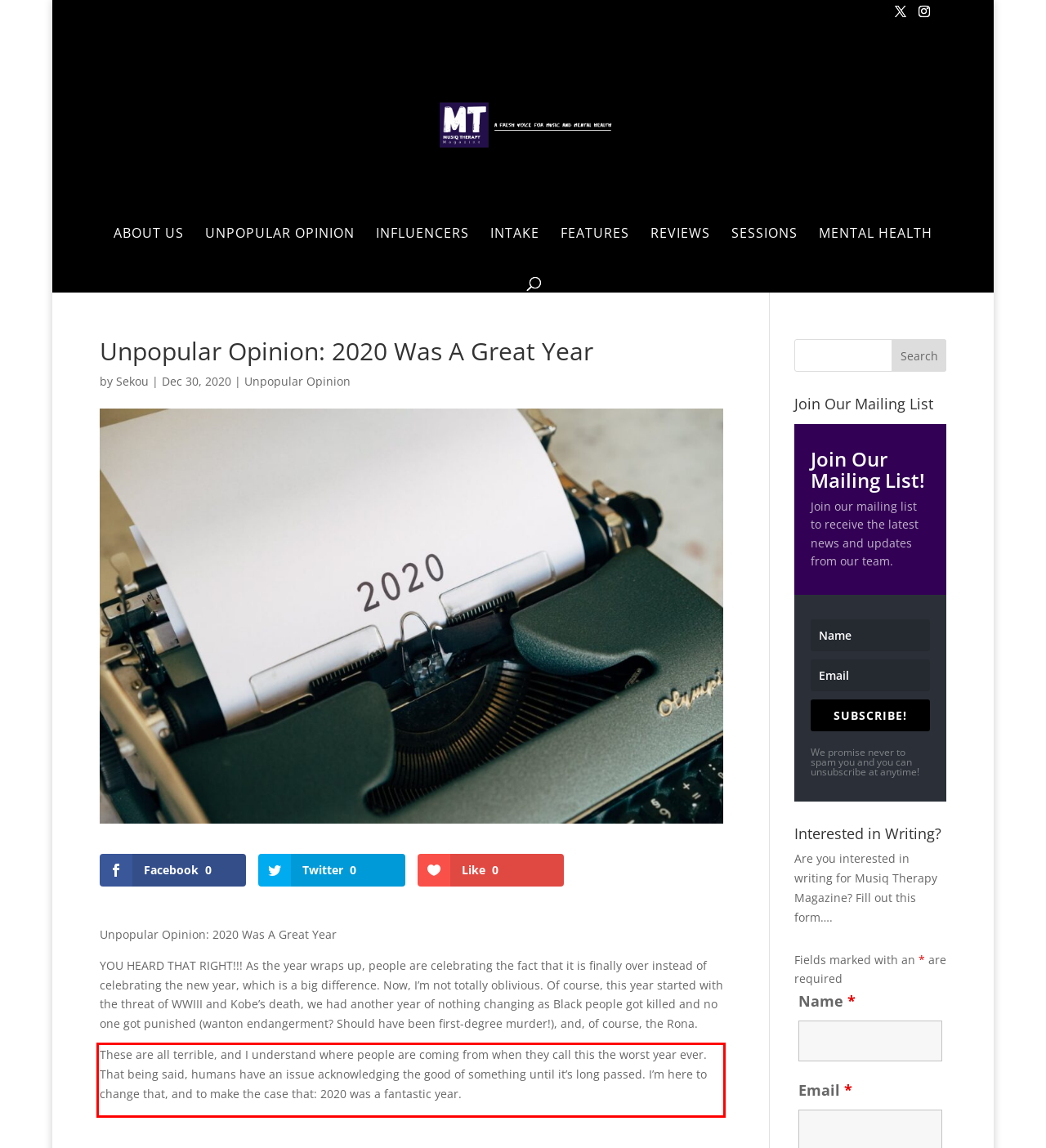Locate the red bounding box in the provided webpage screenshot and use OCR to determine the text content inside it.

​These are all terrible, and I understand where people are coming from when they call this the worst year ever. That being said, humans have an issue acknowledging the good of something until it’s long passed. I’m here to change that, and to make the case that: 2020 was a fantastic year.